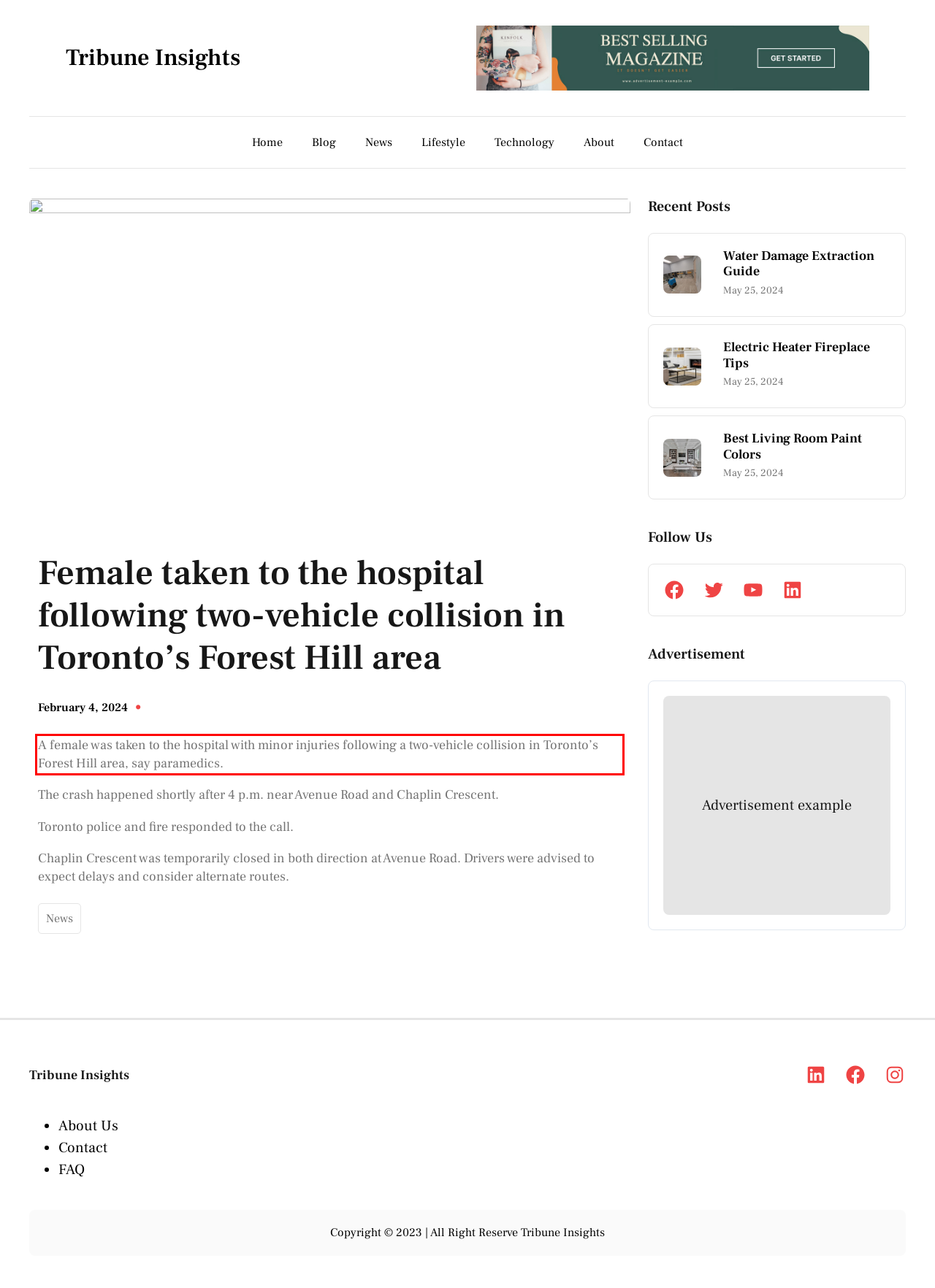Review the webpage screenshot provided, and perform OCR to extract the text from the red bounding box.

A female was taken to the hospital with minor injuries following a two-vehicle collision in Toronto’s Forest Hill area, say paramedics.